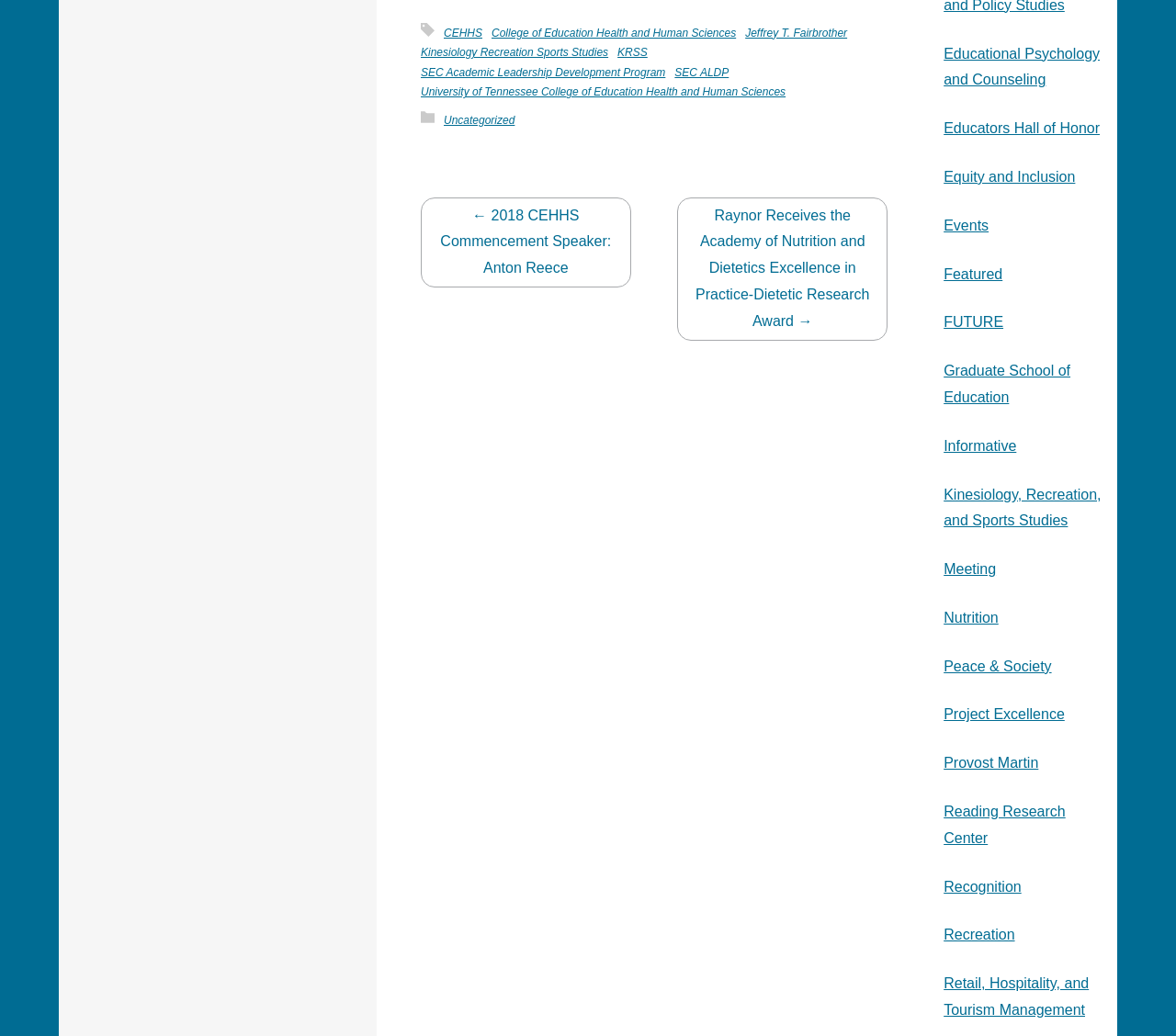Locate the bounding box of the UI element described by: "Peace & Society" in the given webpage screenshot.

[0.802, 0.635, 0.894, 0.65]